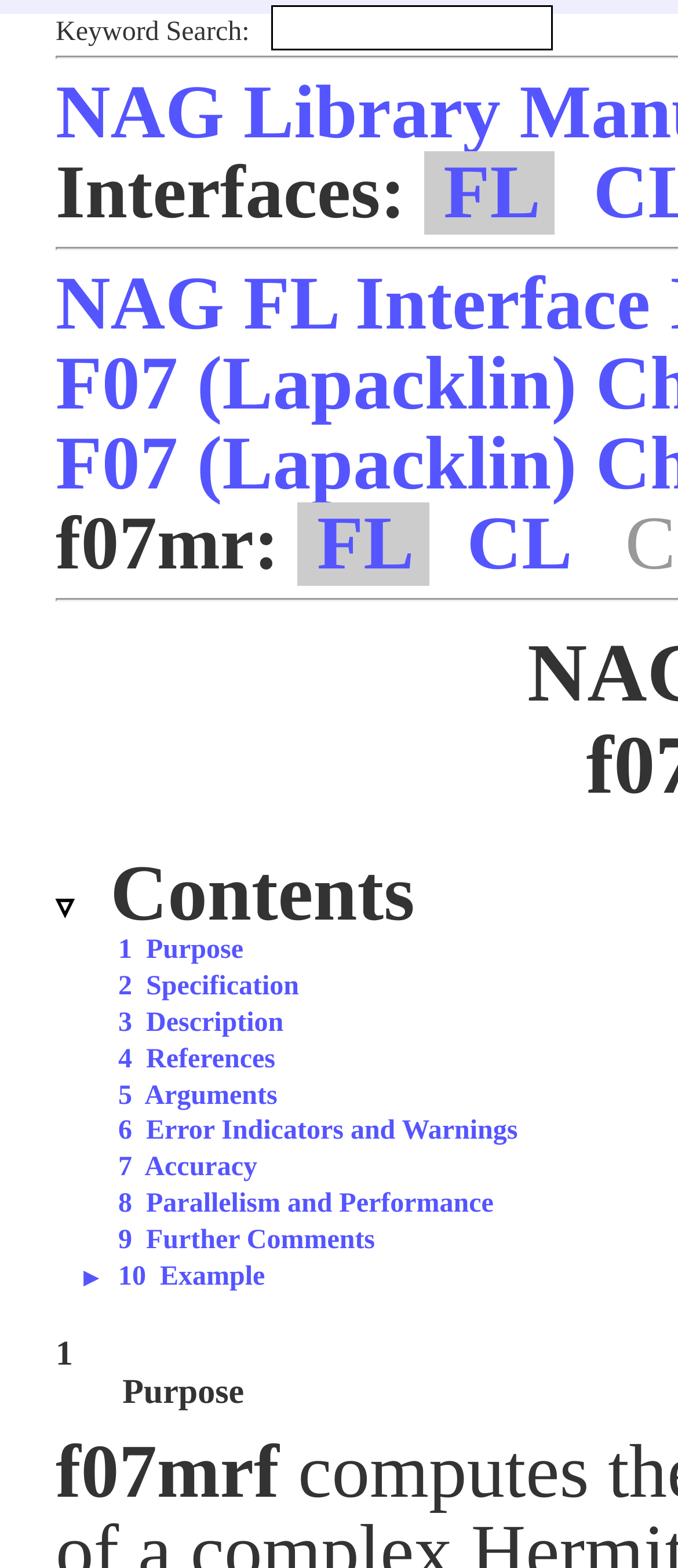Explain the webpage in detail.

This webpage is about the documentation of a function called `f07mrf (zhetrf)` from the NAG Library, Mark 28. 

At the top, there is a section labeled "Interfaces" with two links, "FL" and "CL", positioned side by side. Below this section, there is a keyword search bar with a label "Keyword Search:" and a text input field. 

To the right of the keyword search bar, there is a list of 10 links, each labeled with a number and a brief description, such as "Purpose", "Specification", "Description", and so on. These links are stacked vertically, with the first link "1 Purpose" at the top and the last link "10 Example" at the bottom. 

Above the list of links, there is a small triangle symbol (▸) positioned to the left. 

At the very bottom of the page, there is a static text "f07mrf" which seems to be a title or a header.